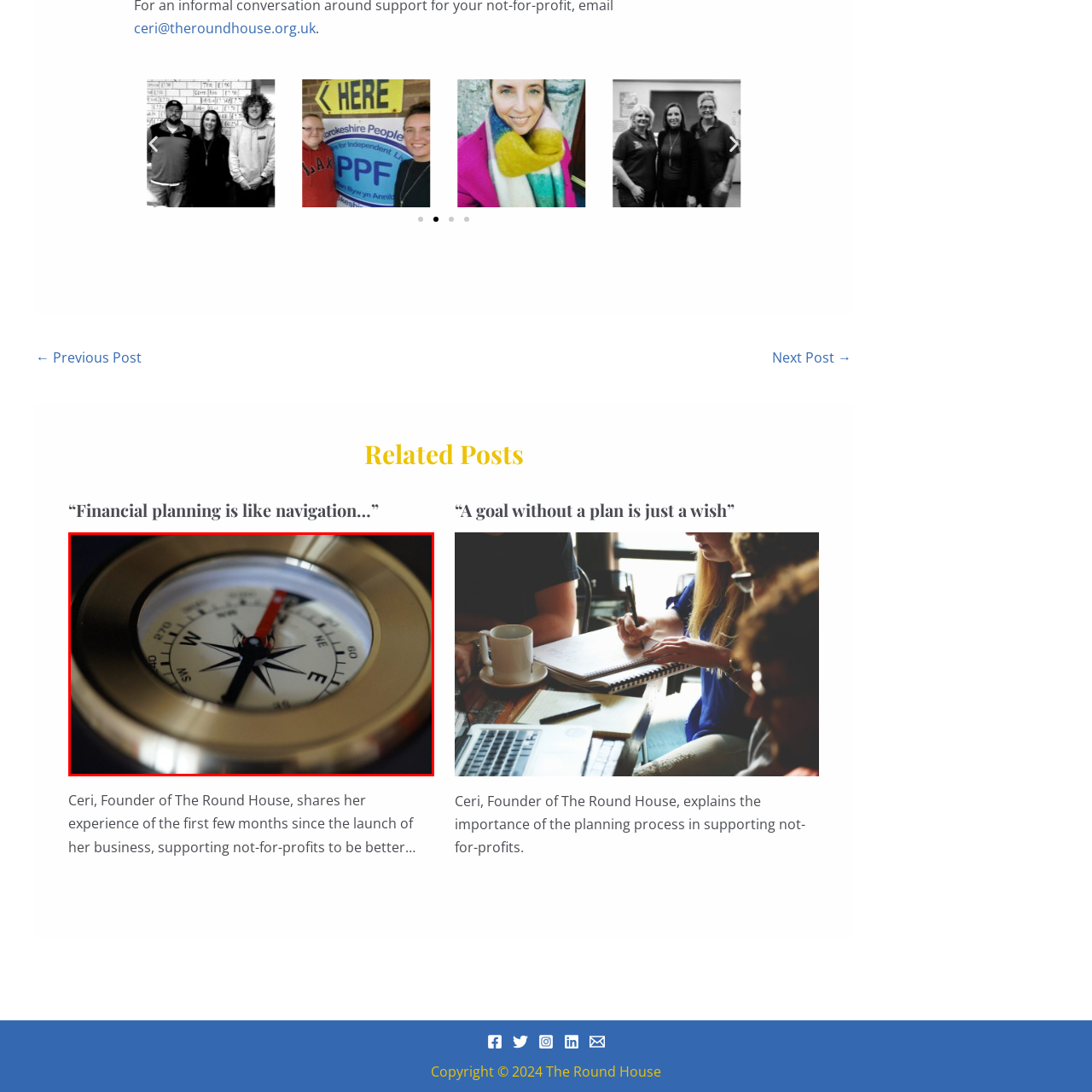View the area enclosed by the red box, What is the font style of the 'W' for West? Respond using one word or phrase.

Bold black